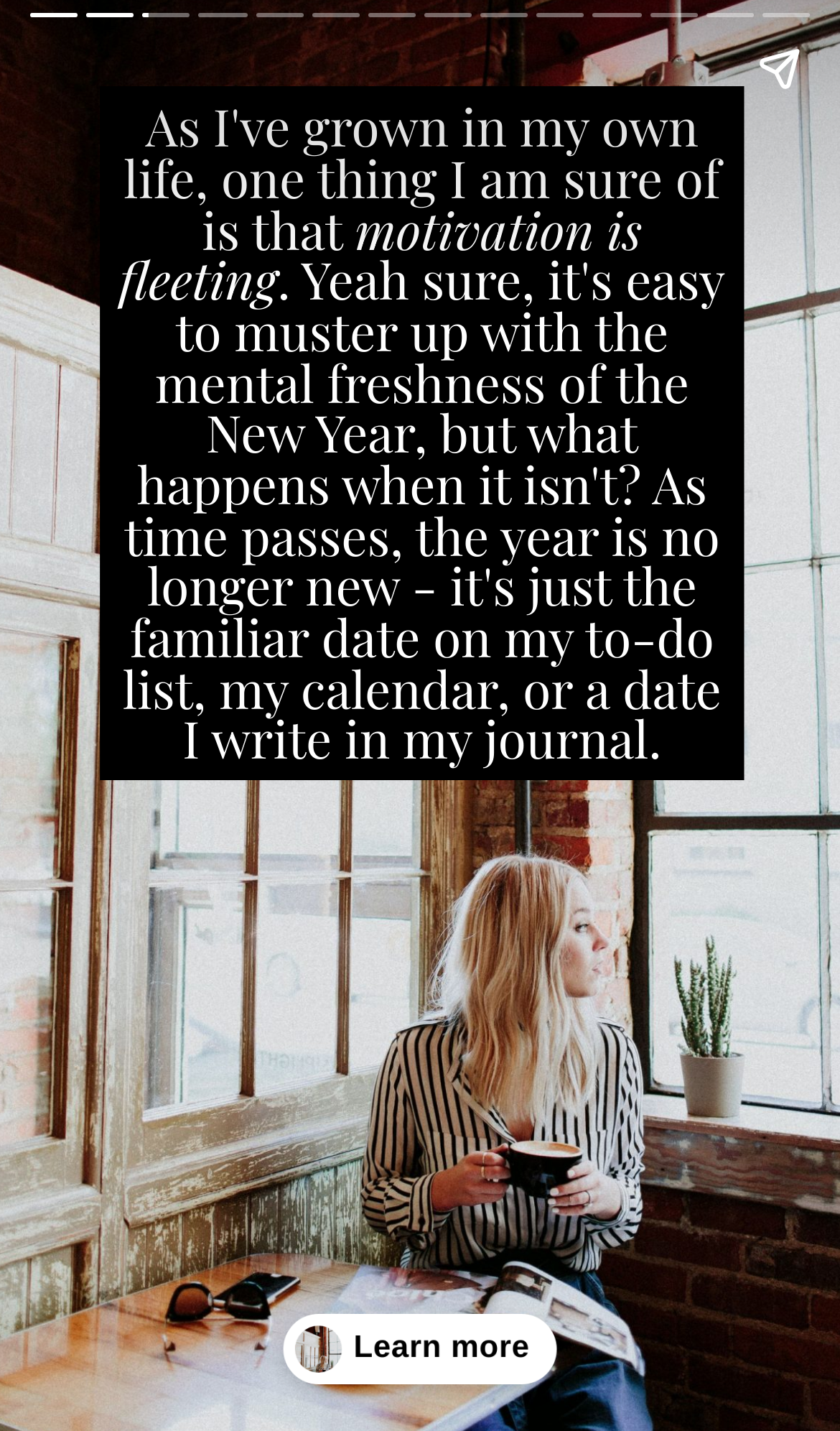Your task is to find and give the main heading text of the webpage.

MORE FROM CATHCLAIRE